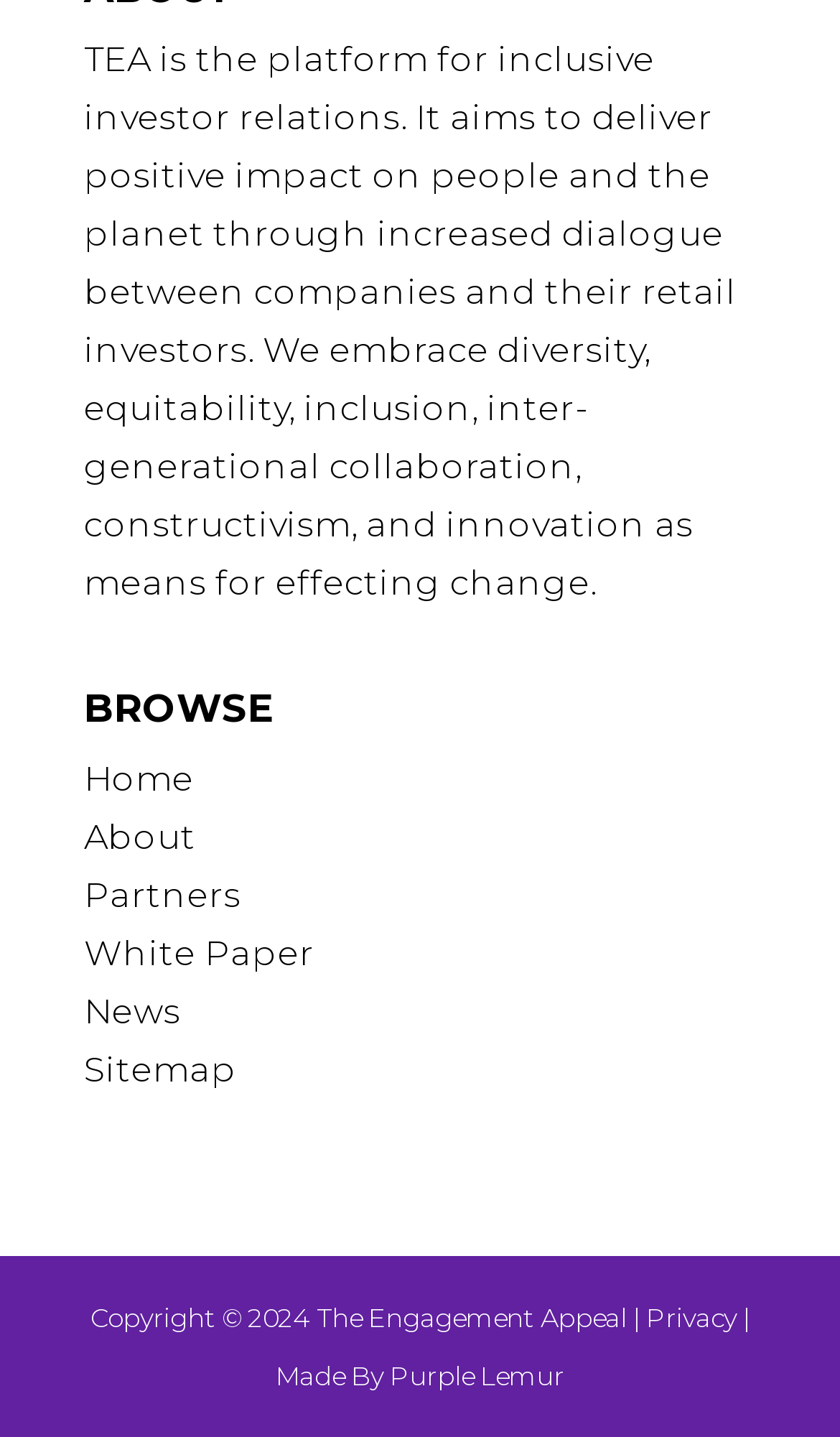Who developed the website?
Examine the webpage screenshot and provide an in-depth answer to the question.

The developer of the website can be found at the bottom of the webpage, which states 'Made By Purple Lemur'.